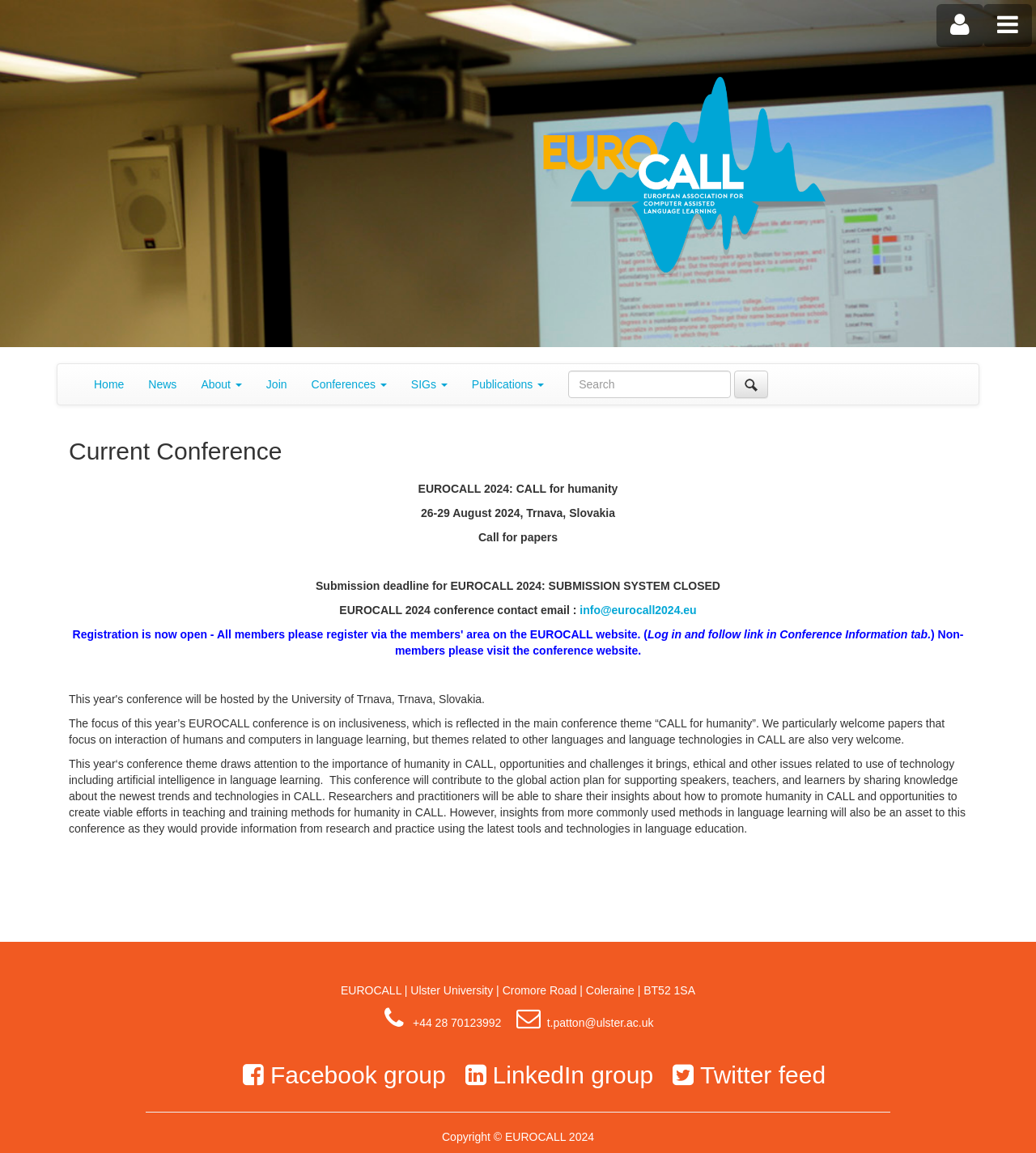Please locate the bounding box coordinates of the element that should be clicked to achieve the given instruction: "Learn more about the current conference".

[0.066, 0.38, 0.934, 0.403]